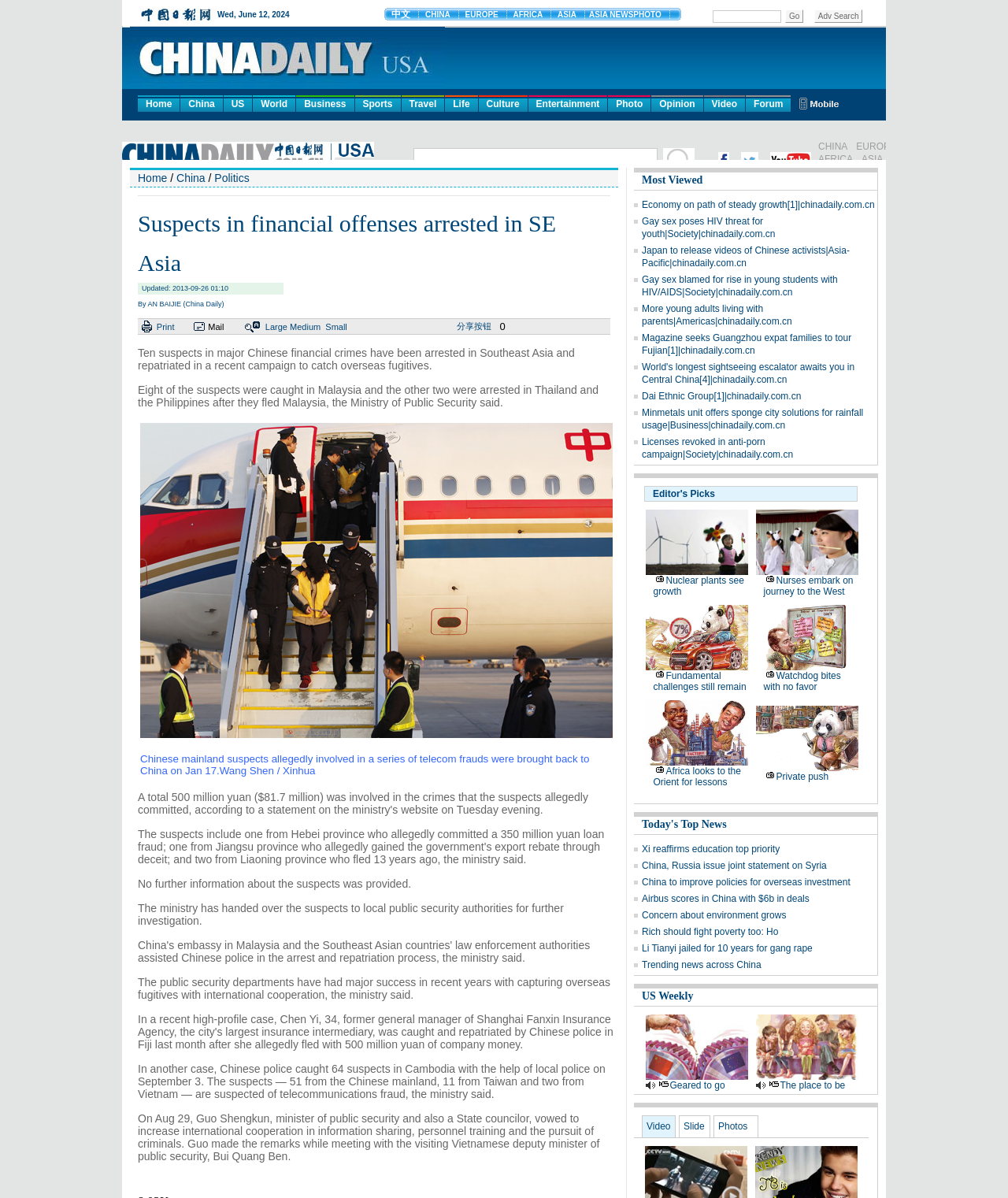Using the provided description: "Concern about environment grows", find the bounding box coordinates of the corresponding UI element. The output should be four float numbers between 0 and 1, in the format [left, top, right, bottom].

[0.637, 0.759, 0.78, 0.769]